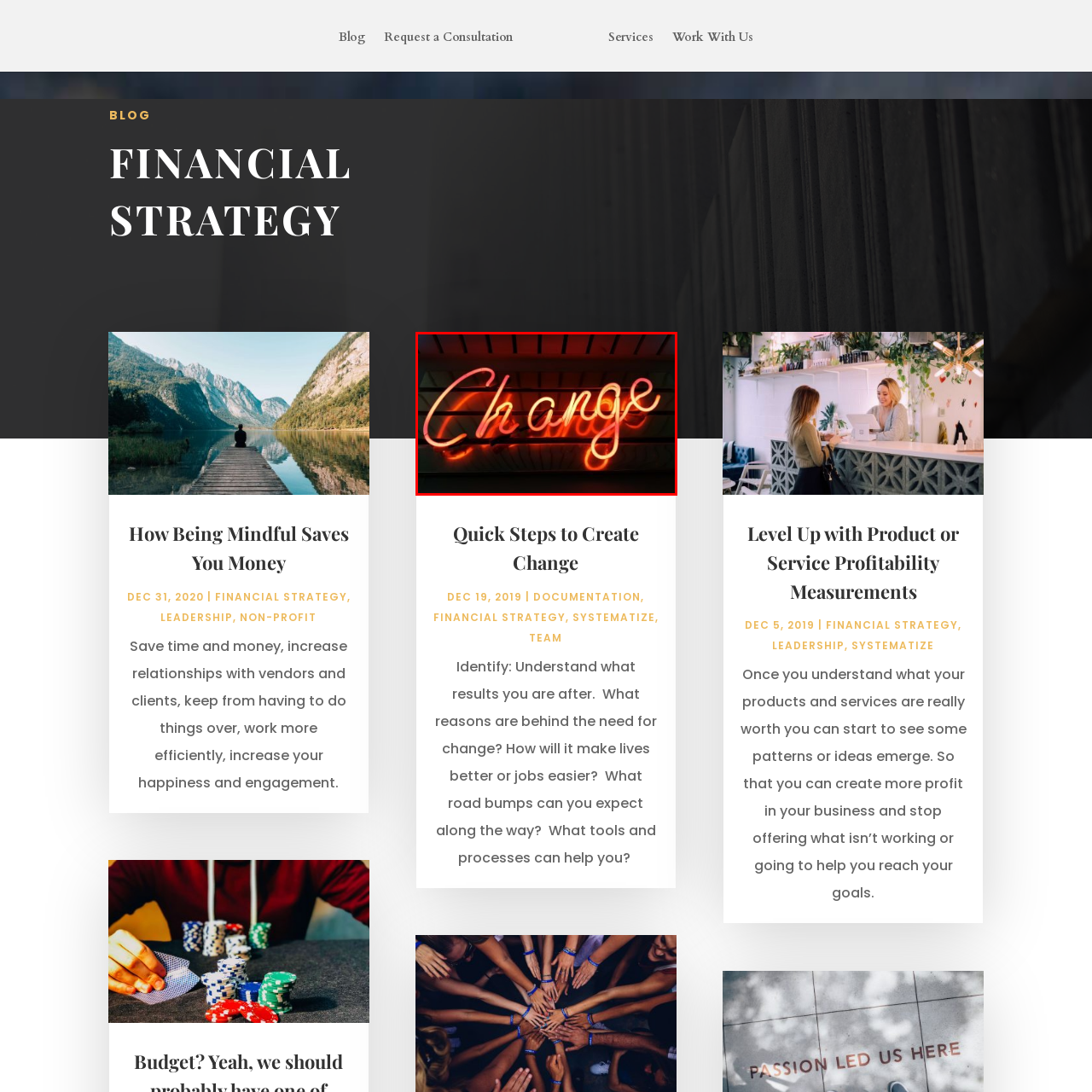Inspect the section within the red border, What is the tone of the visual? Provide a one-word or one-phrase answer.

motivational